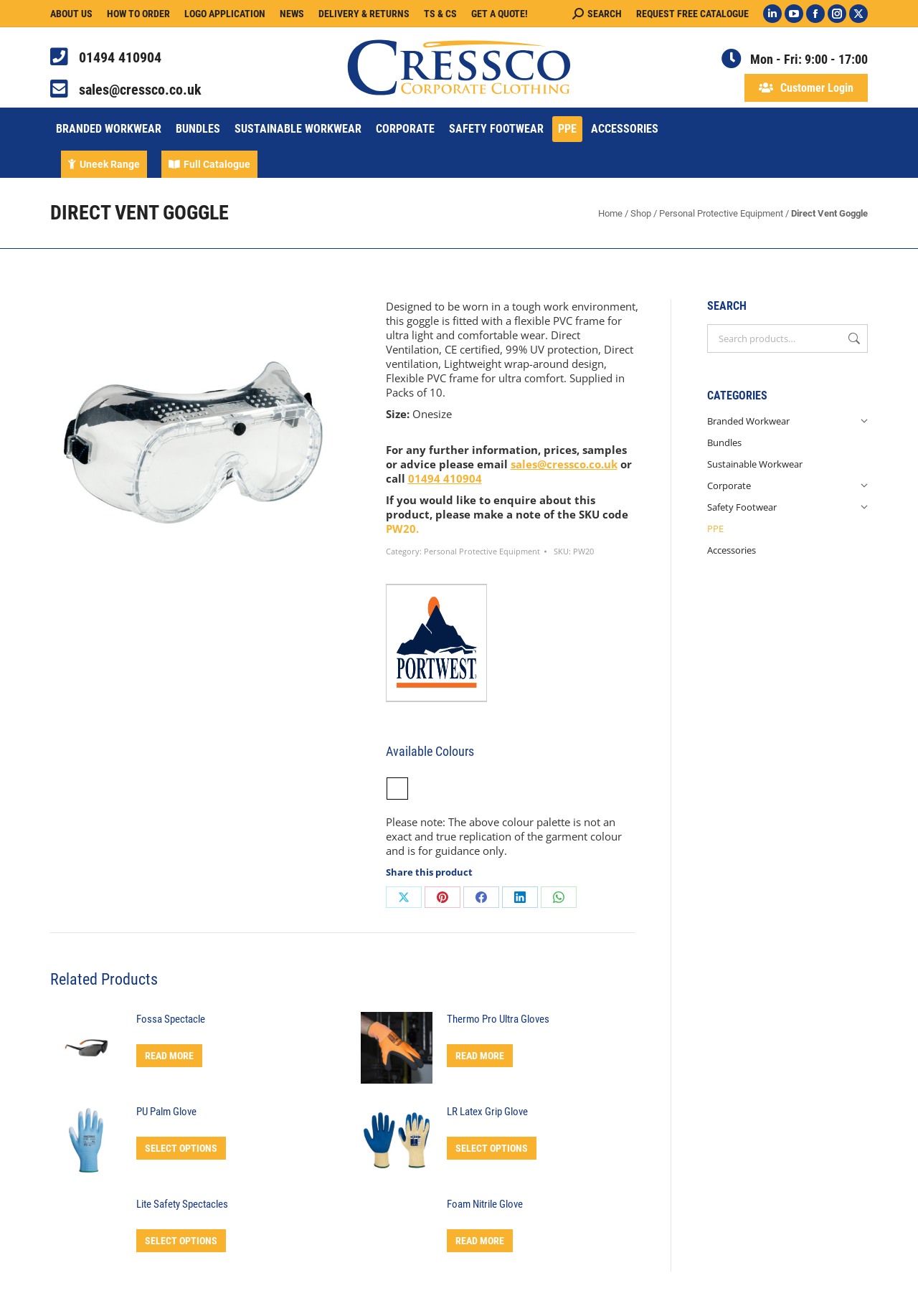Write an exhaustive caption that covers the webpage's main aspects.

The webpage is about a product called "Direct Vent Goggle" from Cressco Corporate Clothing. At the top, there are several links to different sections of the website, including "About Us", "How to Order", and "News". Below these links, there is a search bar and a link to request a free catalogue.

On the left side of the page, there are links to different categories of products, such as "Branded Workwear", "Bundles", and "Safety Footwear". There is also a link to the "Uneek Range" and a link to view the full catalogue.

In the main content area, there is a heading that reads "Direct Vent Goggle" and a brief description of the product. Below this, there is an image of the product and a detailed description of its features, including its flexible PVC frame, direct ventilation, and 99% UV protection.

The product details section also includes information about the product's size, which is one size fits all, and a note about the SKU code. There are also links to contact the sales team for more information or to place an order.

On the right side of the page, there is a section that displays the product's available colours, with a note that the colour palette is not an exact representation of the garment colour. Below this, there are links to share the product on various social media platforms.

Finally, at the bottom of the page, there is a section that displays related products, including the "Portwest Fossa Spectacle PW15 Cressco" with an image and a brief description.